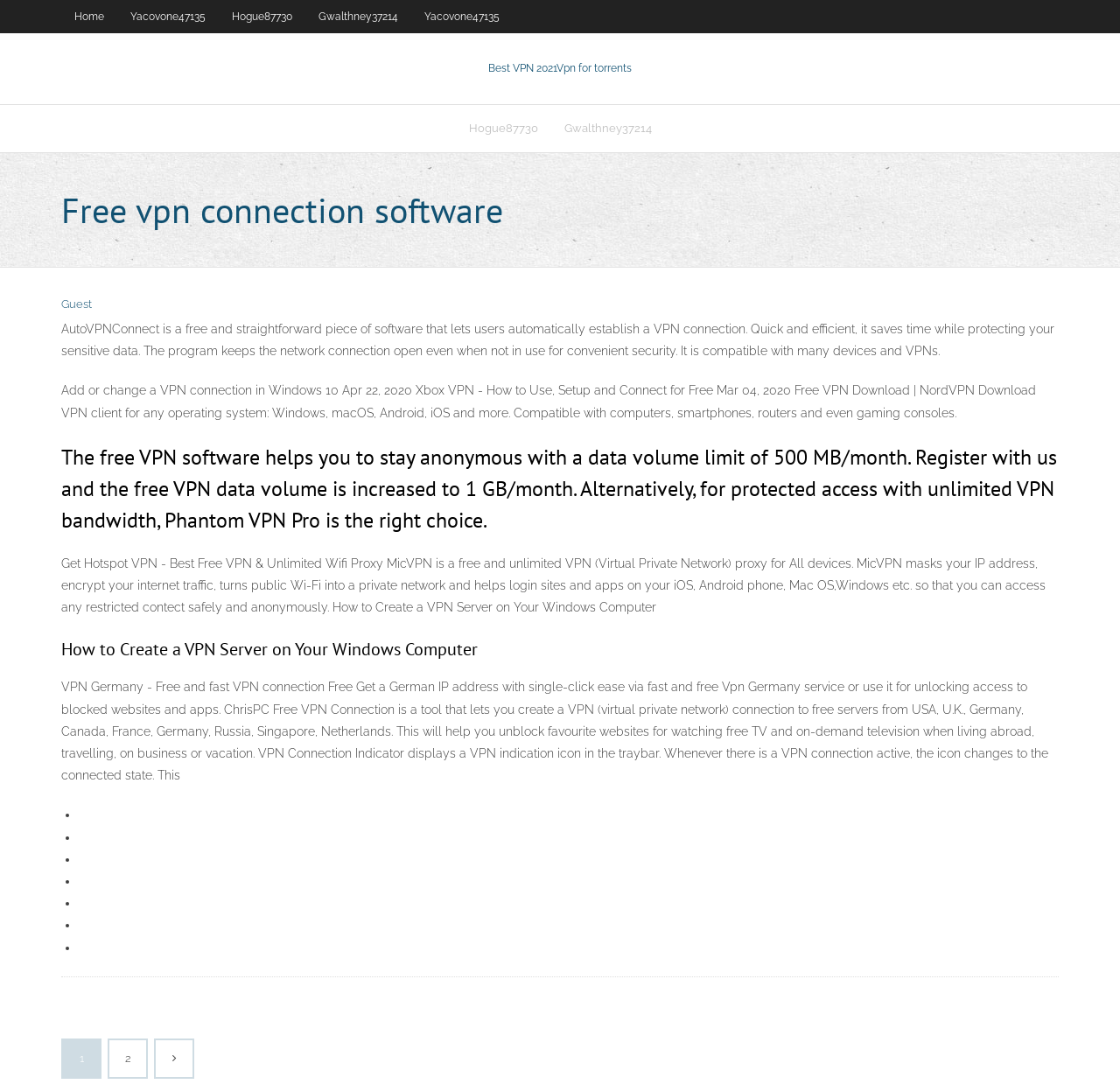Create a detailed description of the webpage's content and layout.

The webpage is about free VPN connection software. At the top, there is a navigation menu with five links: "Home", "Yacovone47135", "Hogue87730", "Gwalthney37214", and another "Yacovone47135". Below this menu, there is a prominent link "Best VPN 2021" with a subtitle "Vpn for torrents". 

On the left side, there is a heading "Free vpn connection software" followed by a paragraph of text describing AutoVPNConnect, a free and straightforward piece of software that lets users automatically establish a VPN connection. 

Below this, there are three sections of text. The first section describes how to add or change a VPN connection in Windows 10 and provides information about Xbox VPN and NordVPN. The second section explains the benefits of the free VPN software, including staying anonymous with a data volume limit of 500 MB/month, and the option to register for an increased data volume of 1 GB/month or upgrade to Phantom VPN Pro for unlimited VPN bandwidth. The third section provides information about MicVPN, a free and unlimited VPN proxy, and how to create a VPN server on a Windows computer.

Further down, there are more sections of text. One section describes VPN Germany, a free and fast VPN connection service, and ChrisPC Free VPN Connection, a tool that lets users create a VPN connection to free servers from various countries. Another section displays a list of bullet points, but the content of the list is not specified. 

At the bottom of the page, there are two links: "2" and an icon represented by "\uf105".